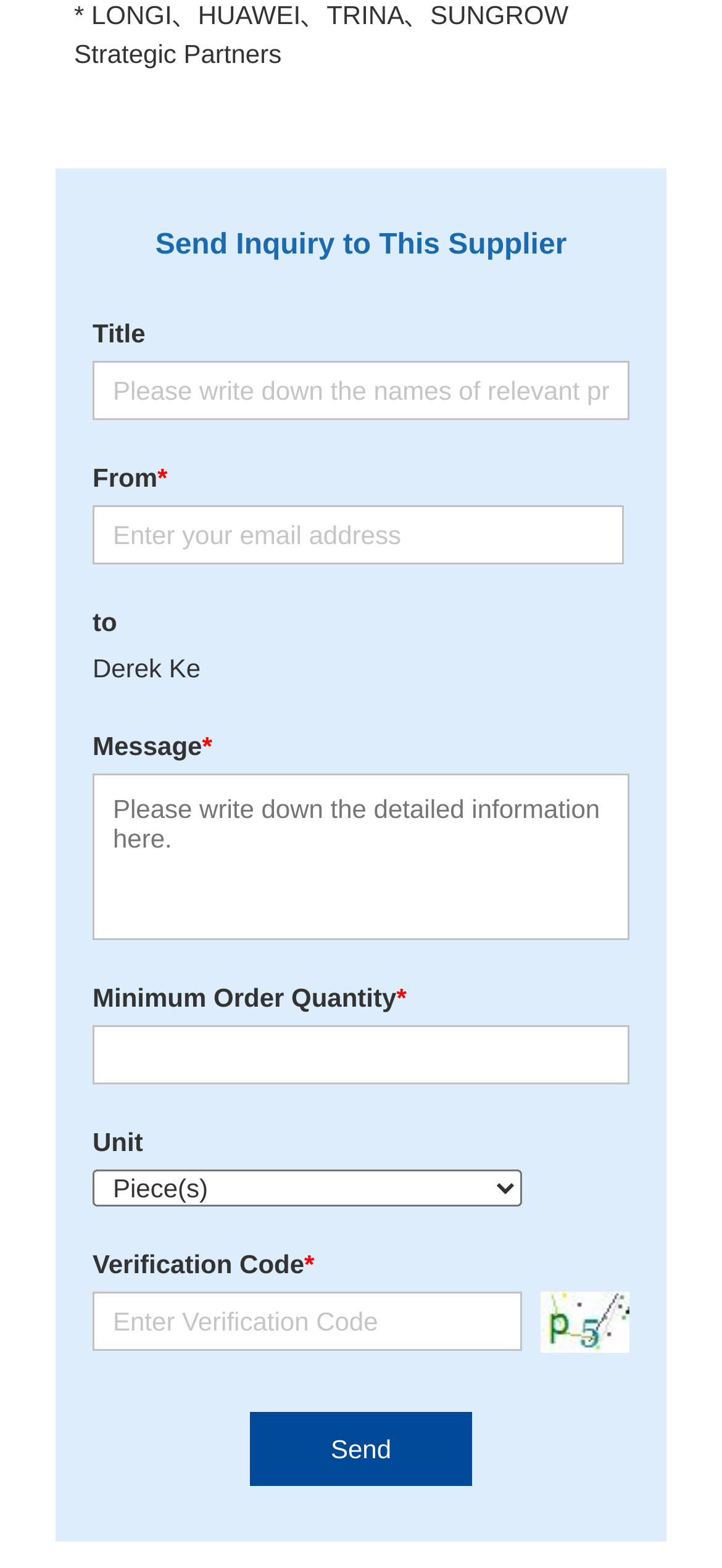Please give a succinct answer to the question in one word or phrase:
What is the required information to send an inquiry?

Title, email, message